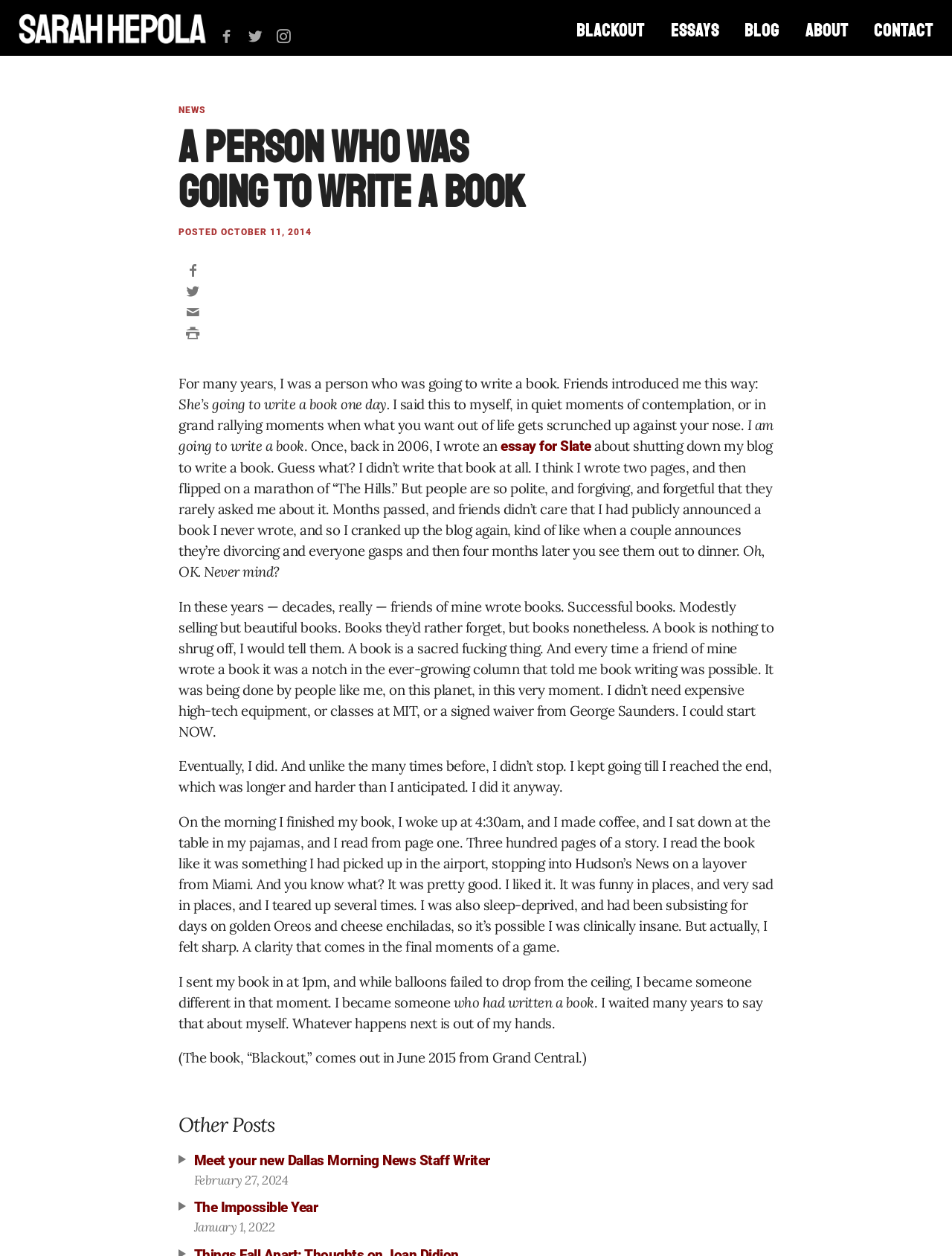Please identify the bounding box coordinates of the region to click in order to complete the given instruction: "Click the 'Home' button". The coordinates should be four float numbers between 0 and 1, i.e., [left, top, right, bottom].

None